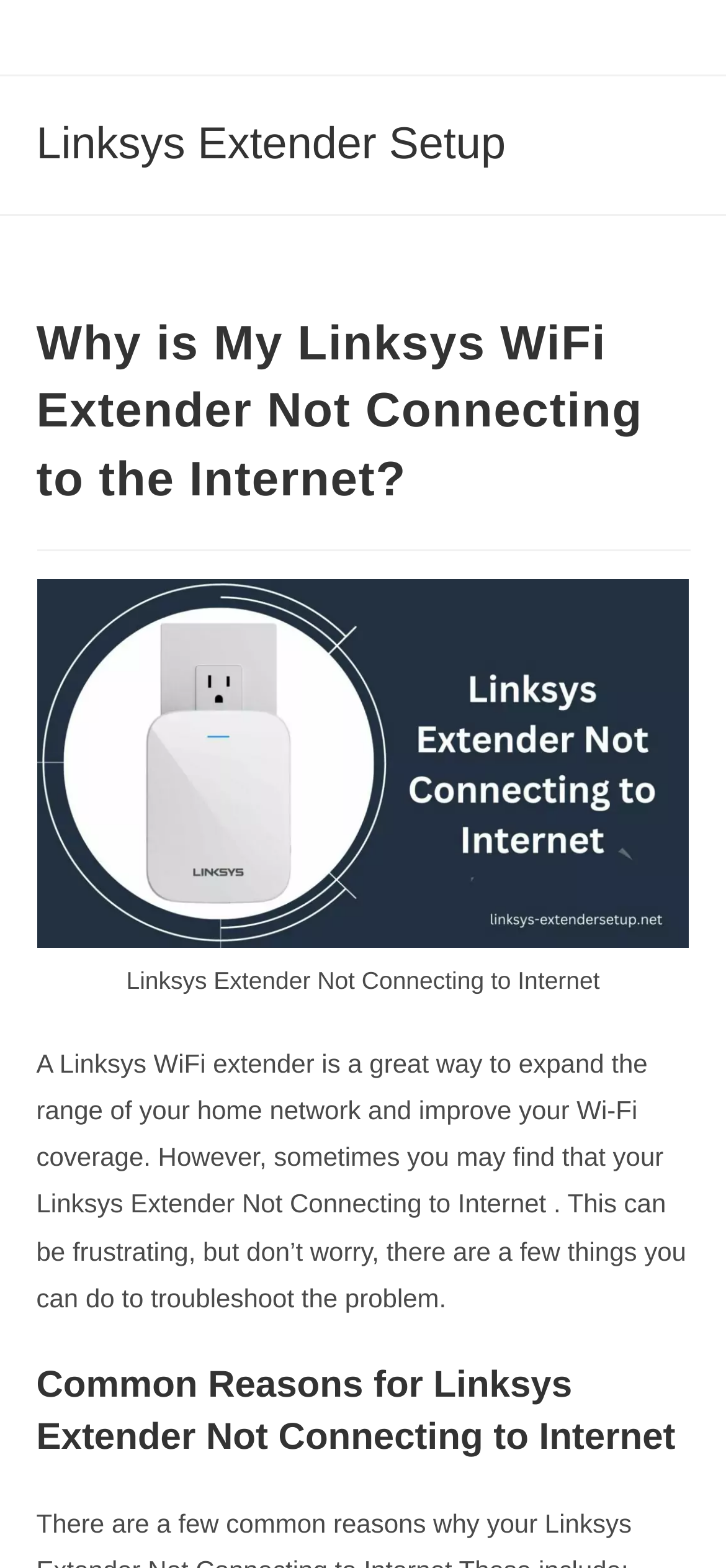What are the reasons for Linksys Extender Not Connecting to Internet?
From the image, respond with a single word or phrase.

Common Reasons